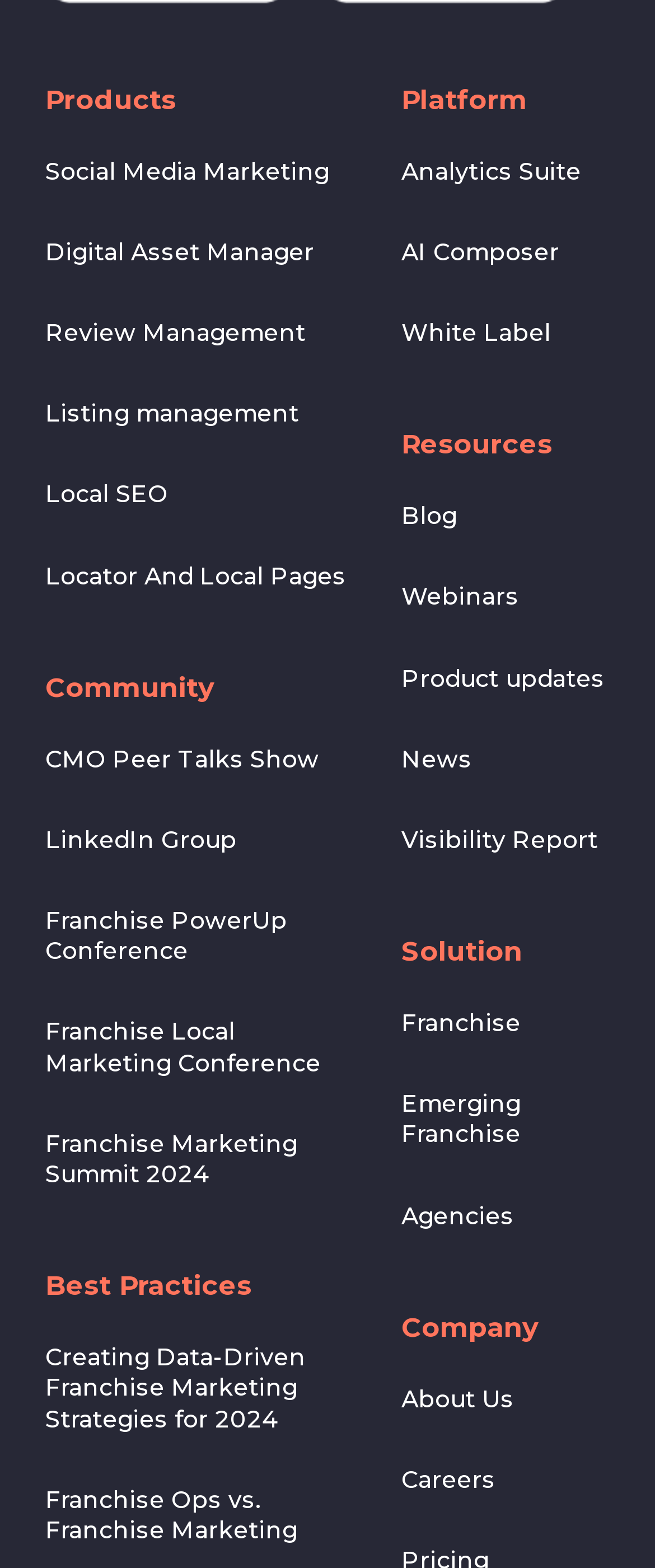Answer the question below with a single word or a brief phrase: 
What is the last resource listed?

Visibility Report